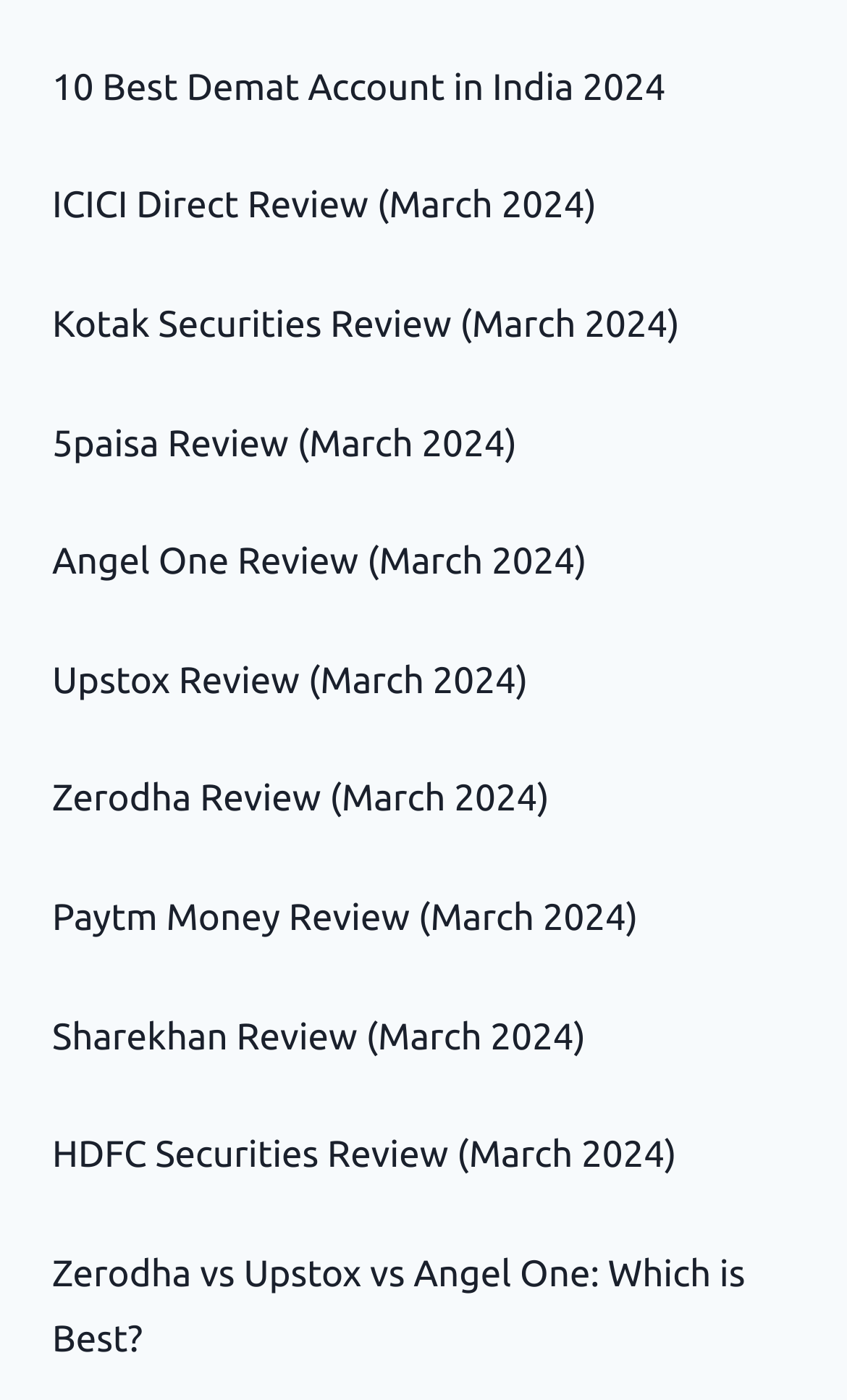What is the topic of the webpage?
Give a one-word or short-phrase answer derived from the screenshot.

Demat accounts and broker reviews